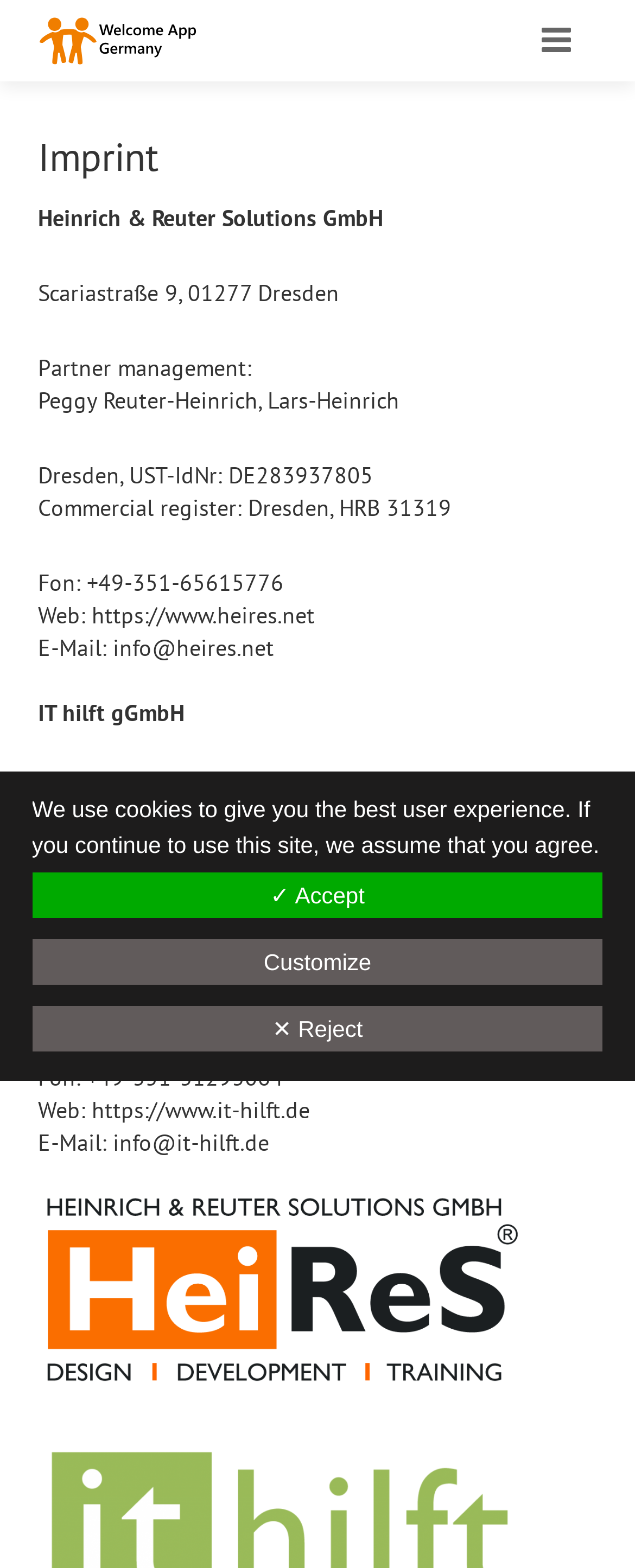Please identify the bounding box coordinates of where to click in order to follow the instruction: "Search for something".

None